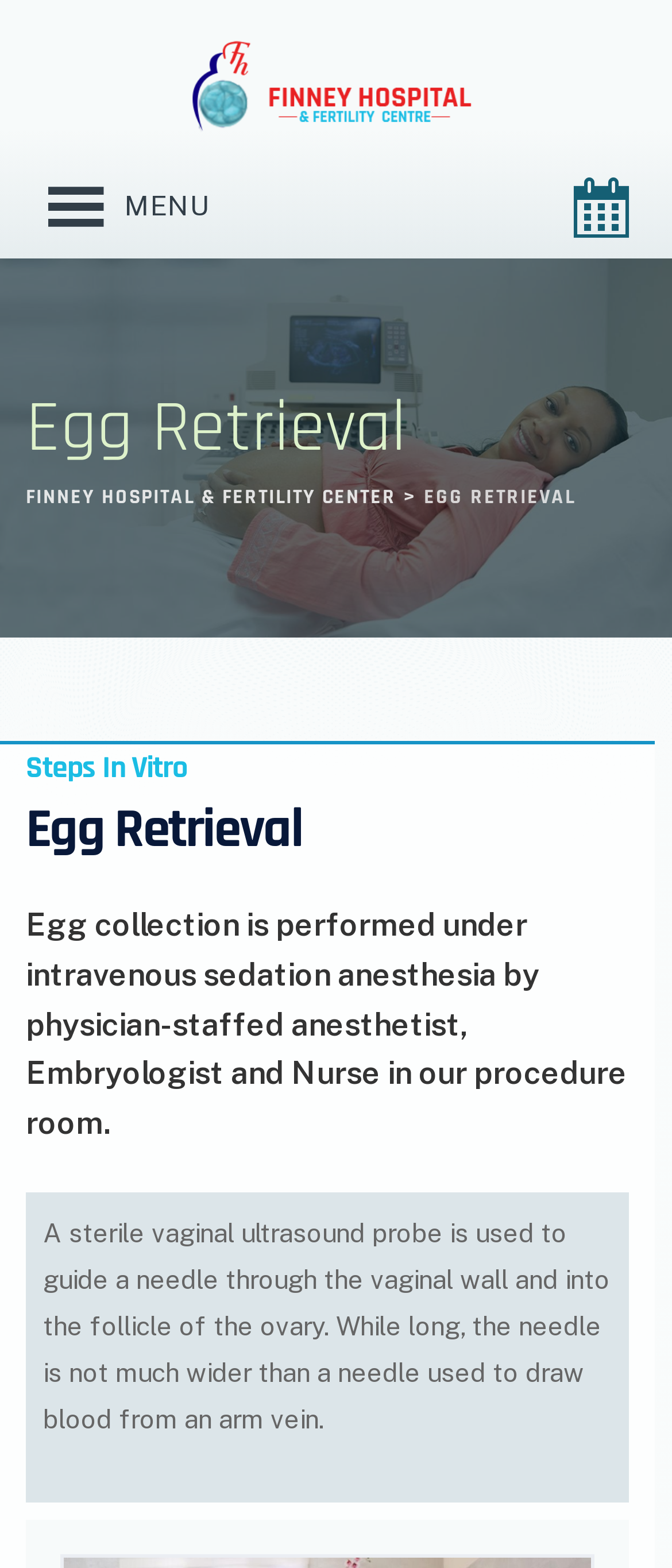What is the location of the procedure room?
Can you provide a detailed and comprehensive answer to the question?

The procedure room where the egg collection procedure takes place is located within the Finney Hospital & Fertility Center.